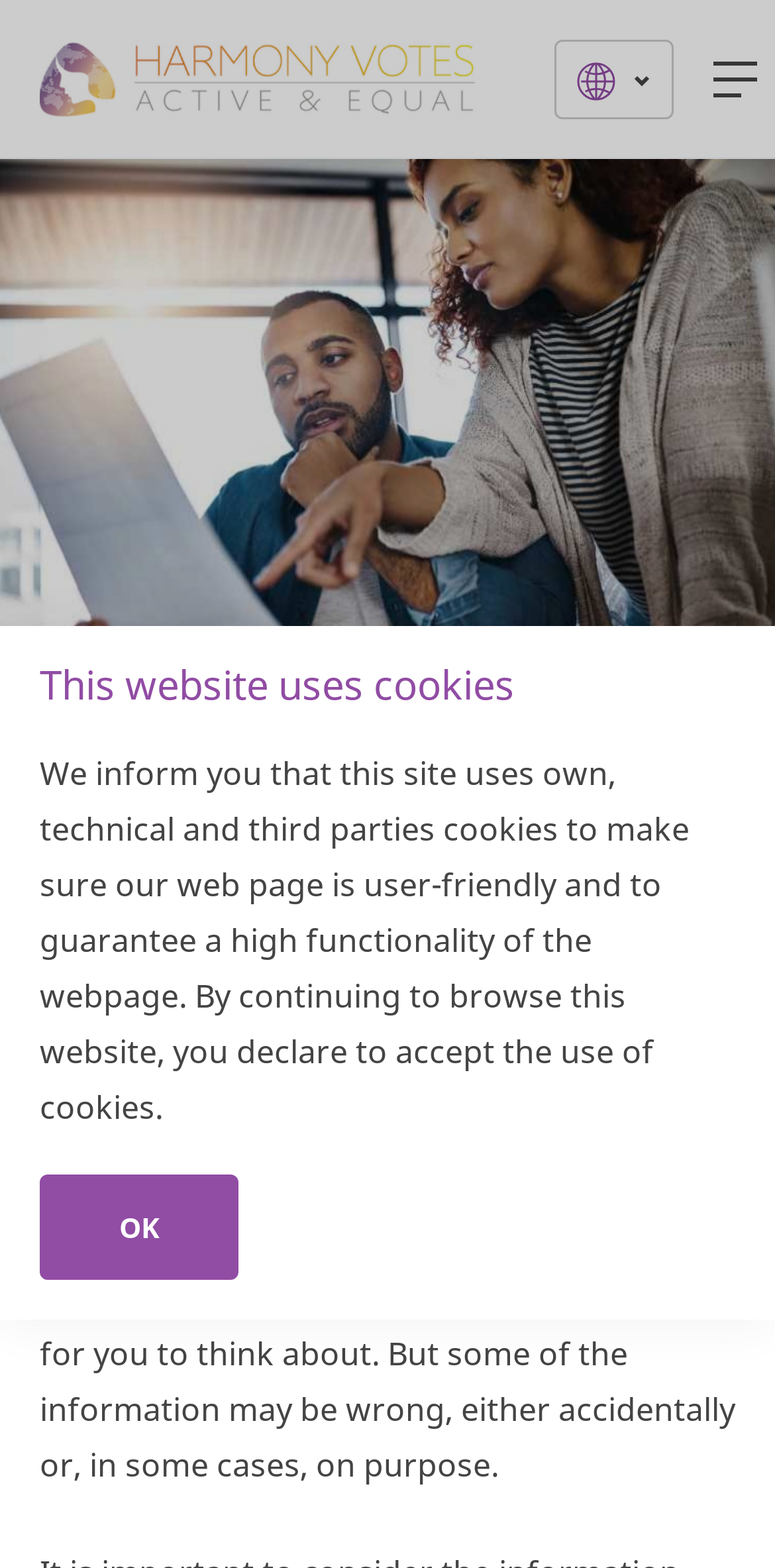Use a single word or phrase to answer the question: 
What is the function of the 'Toggle Menu' button?

To expand or collapse the menu